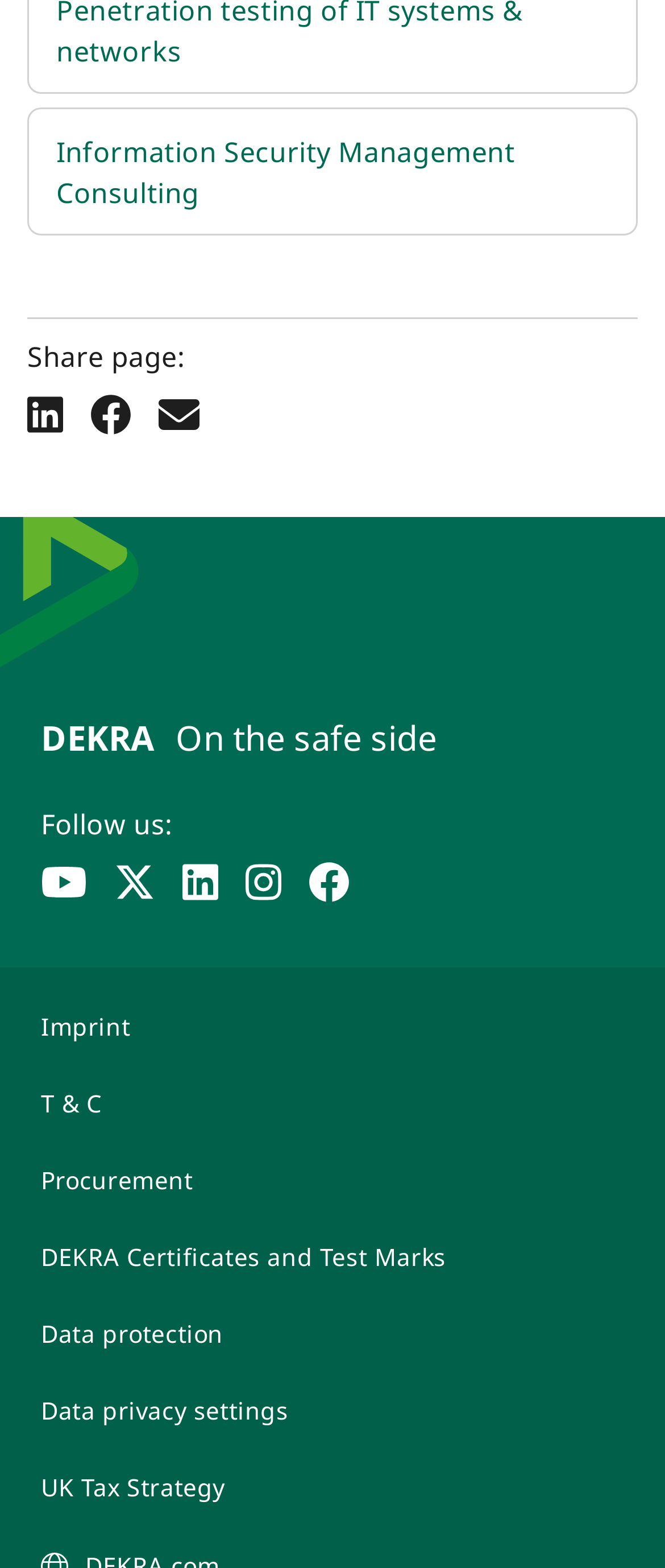Find the bounding box coordinates of the UI element according to this description: "aria-label="Email"".

[0.238, 0.251, 0.3, 0.277]